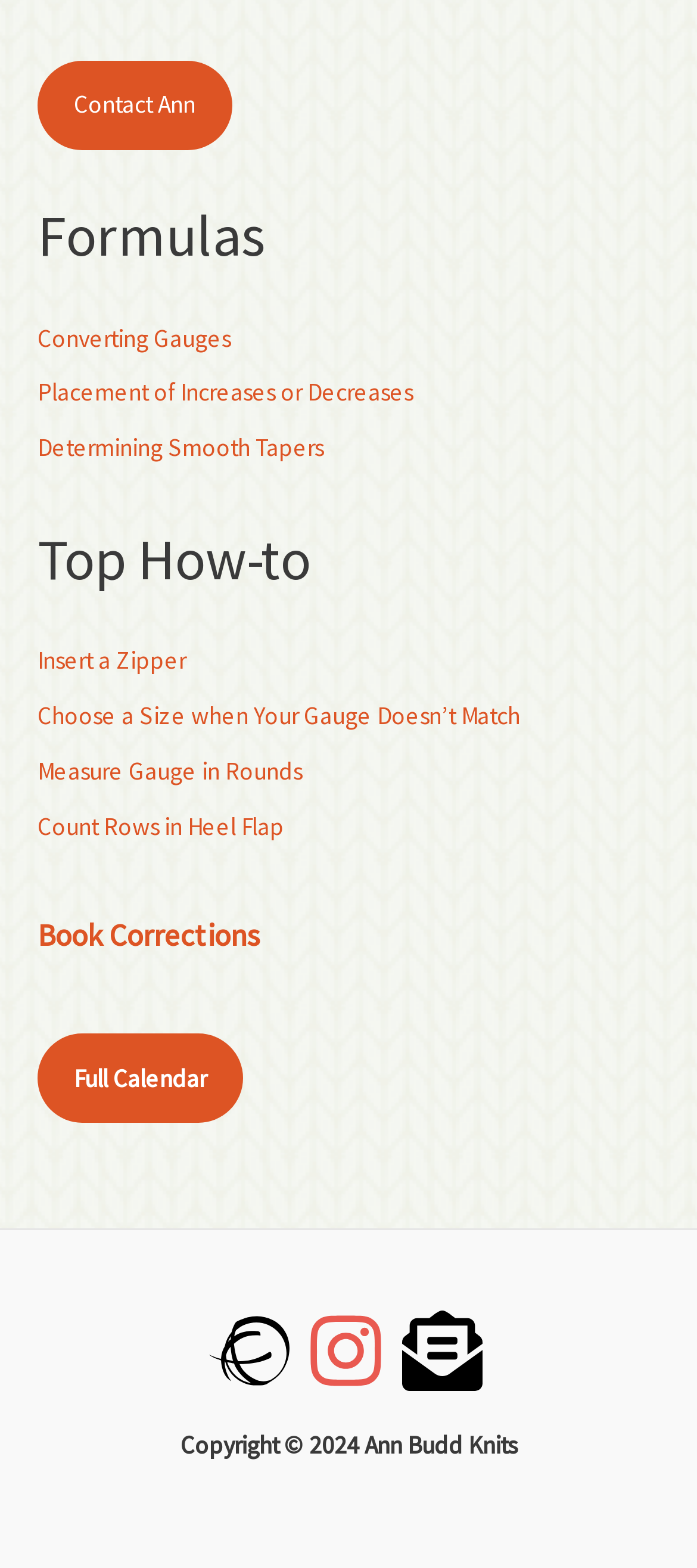Please identify the bounding box coordinates of the element's region that should be clicked to execute the following instruction: "Check out Top How-to". The bounding box coordinates must be four float numbers between 0 and 1, i.e., [left, top, right, bottom].

[0.054, 0.345, 0.946, 0.37]